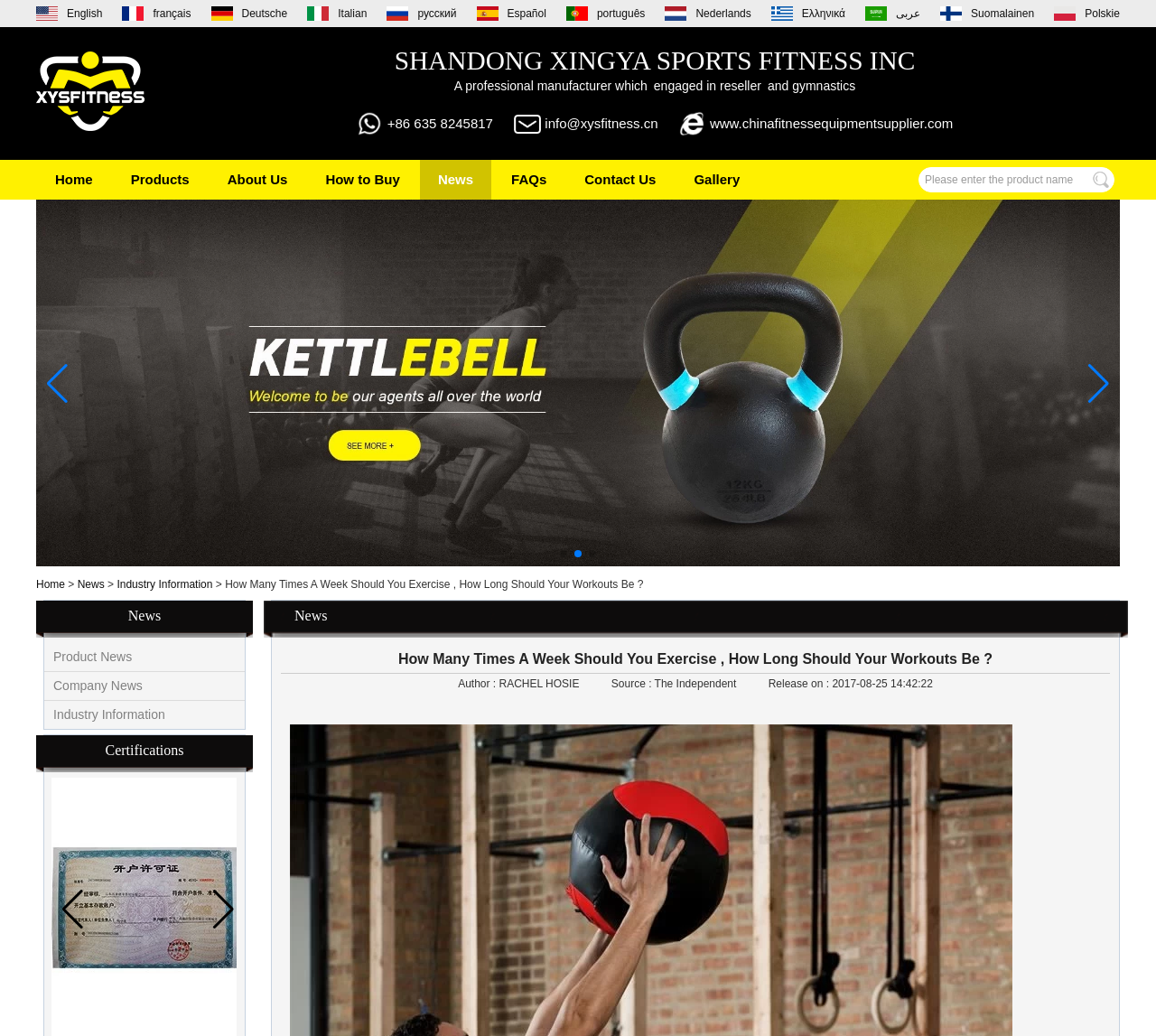Please find the bounding box coordinates of the element that needs to be clicked to perform the following instruction: "Select English language". The bounding box coordinates should be four float numbers between 0 and 1, represented as [left, top, right, bottom].

[0.031, 0.0, 0.089, 0.026]